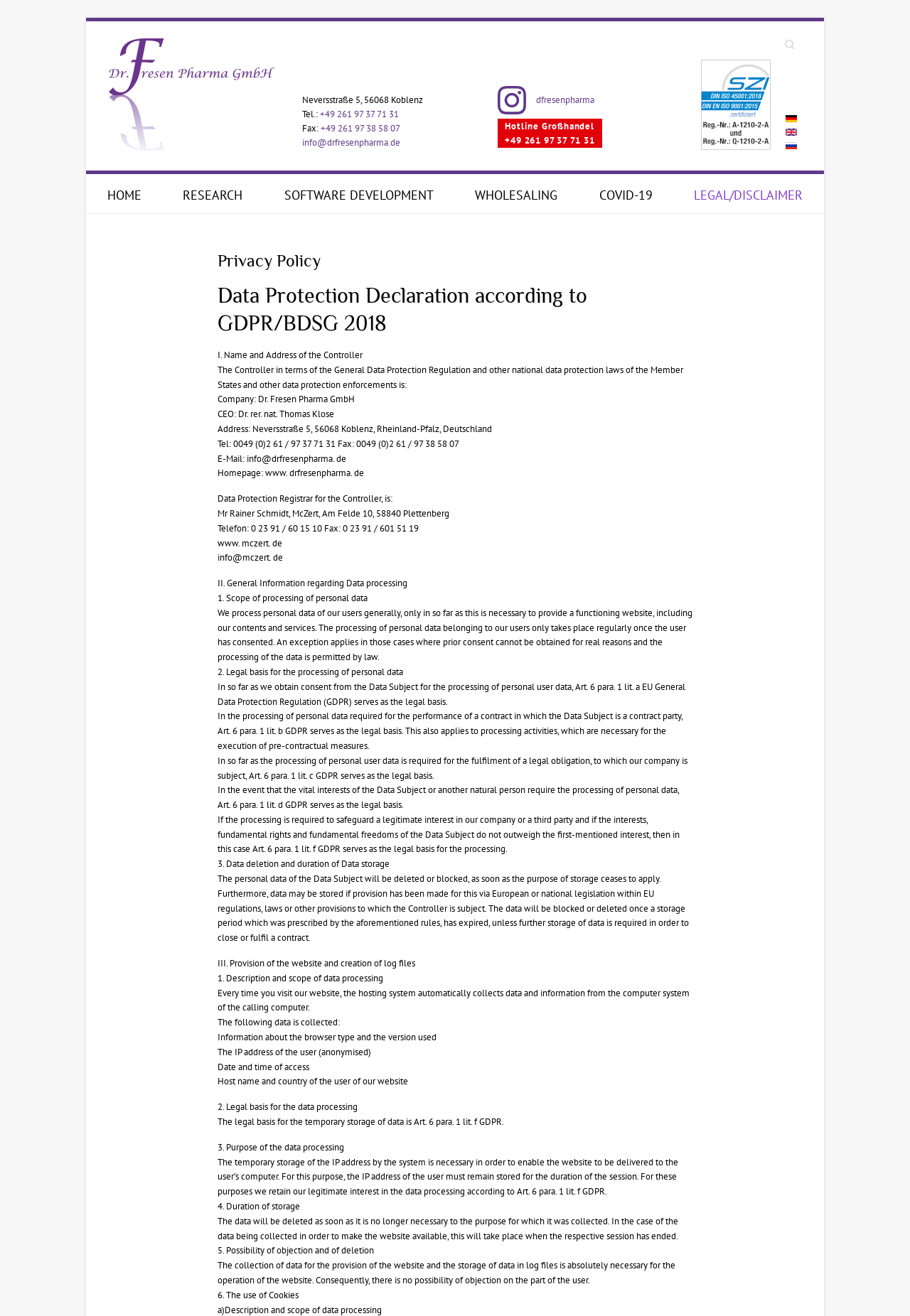Provide a brief response to the question below using a single word or phrase: 
What is the phone number for the hotline for wholesaling?

+49 261 97 37 71 31